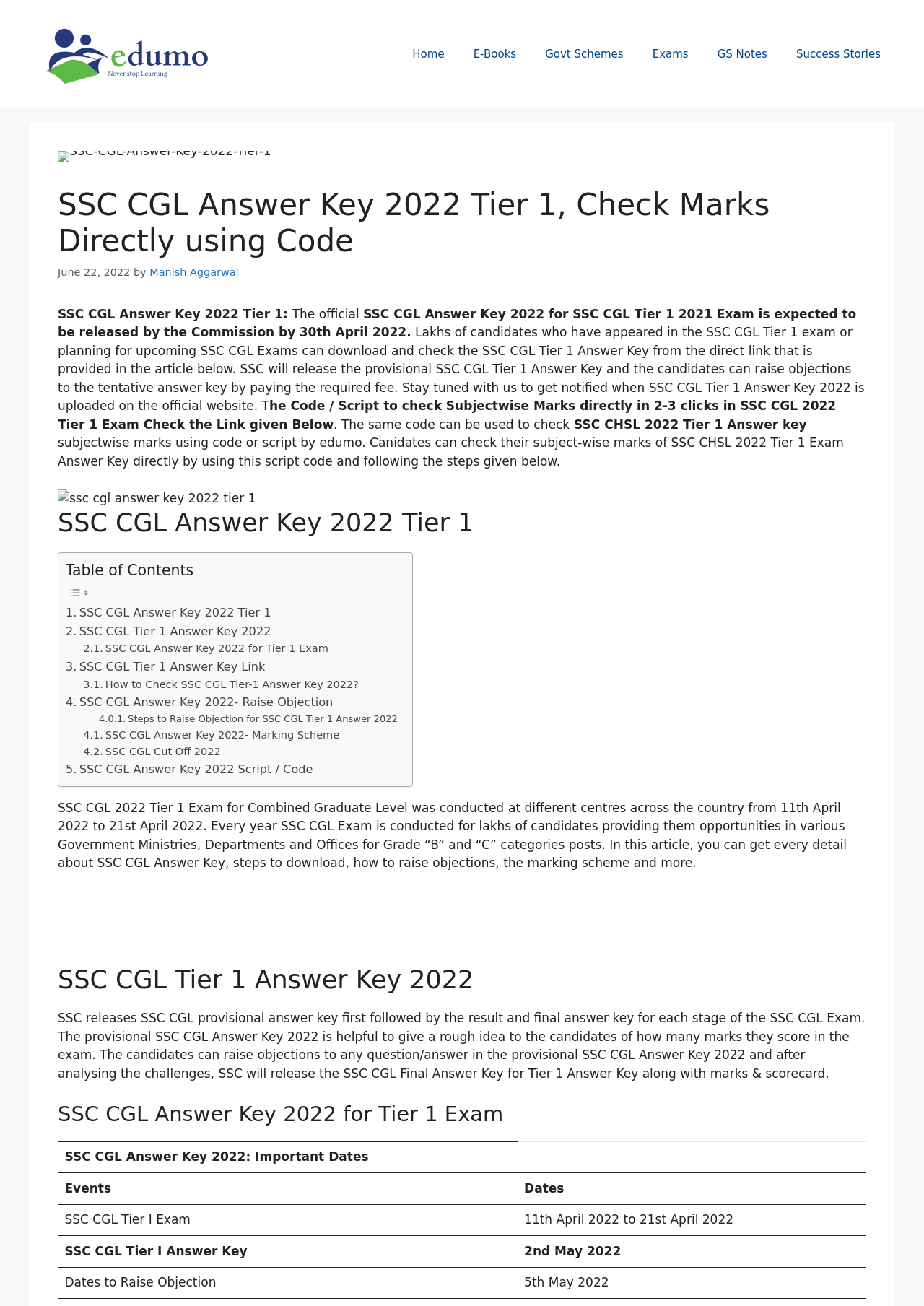Pinpoint the bounding box coordinates for the area that should be clicked to perform the following instruction: "Click the 'Home' link".

[0.431, 0.025, 0.497, 0.058]